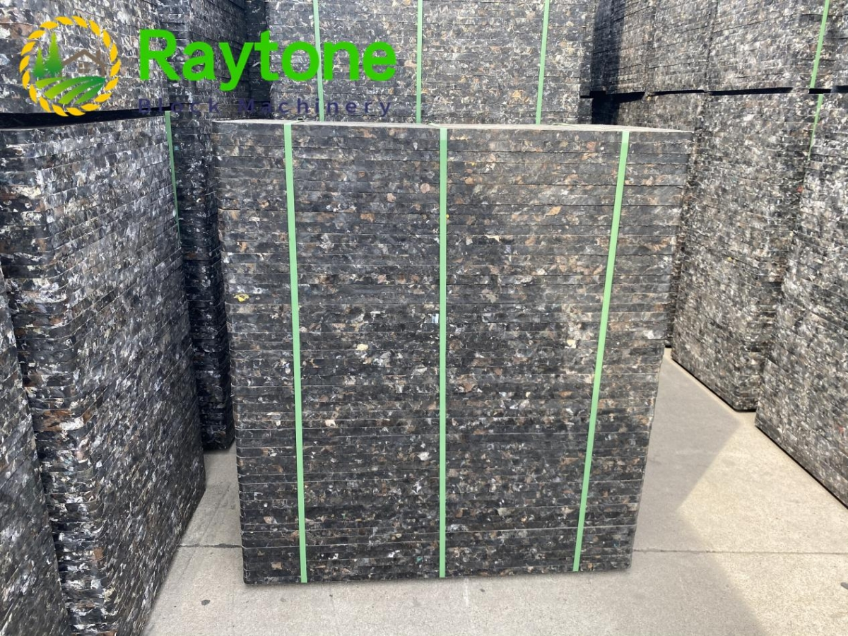Elaborate on the various elements present in the image.

This image features a stack of fiber pallets, which are essential components used in block machinery. The pallets are characterized by their dark, textured surfaces and are neatly arranged with green straps securing them together. In the upper left corner, the logo of "Raytone Block Machinery" prominently displays the brand's identity. The fiber pallets are designed to provide a smooth, flat surface, enhancing the efficiency of block production. Known for their durability and long lifespan, typically lasting between 6 to 8 years, these pallets offer significant advantages over traditional materials like bamboo and PVC. Their high strength and lightweight properties further contribute to their appeal in the manufacturing process.